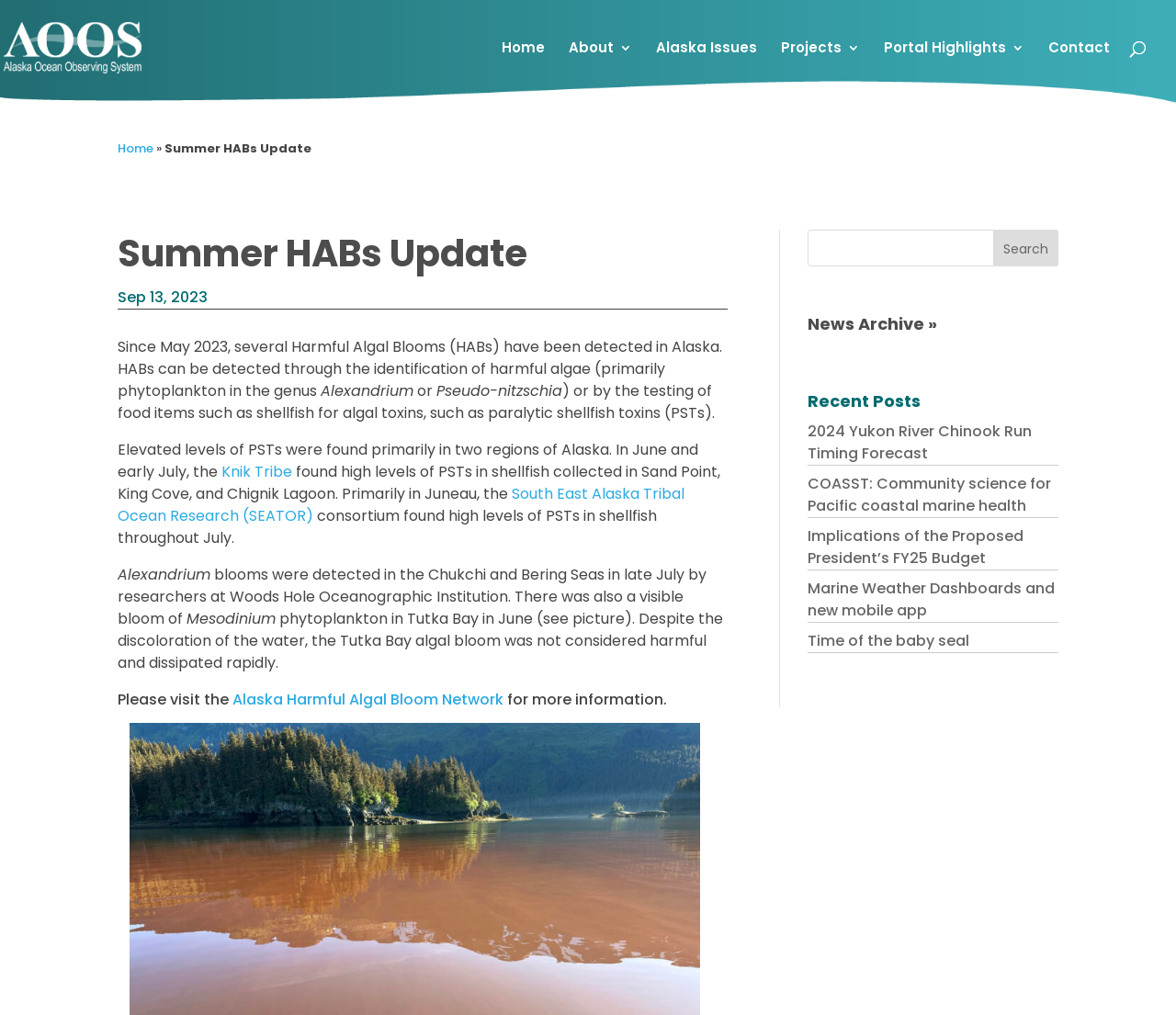Determine the bounding box coordinates for the area that needs to be clicked to fulfill this task: "Visit Alaska Harmful Algal Bloom Network". The coordinates must be given as four float numbers between 0 and 1, i.e., [left, top, right, bottom].

[0.198, 0.678, 0.428, 0.699]